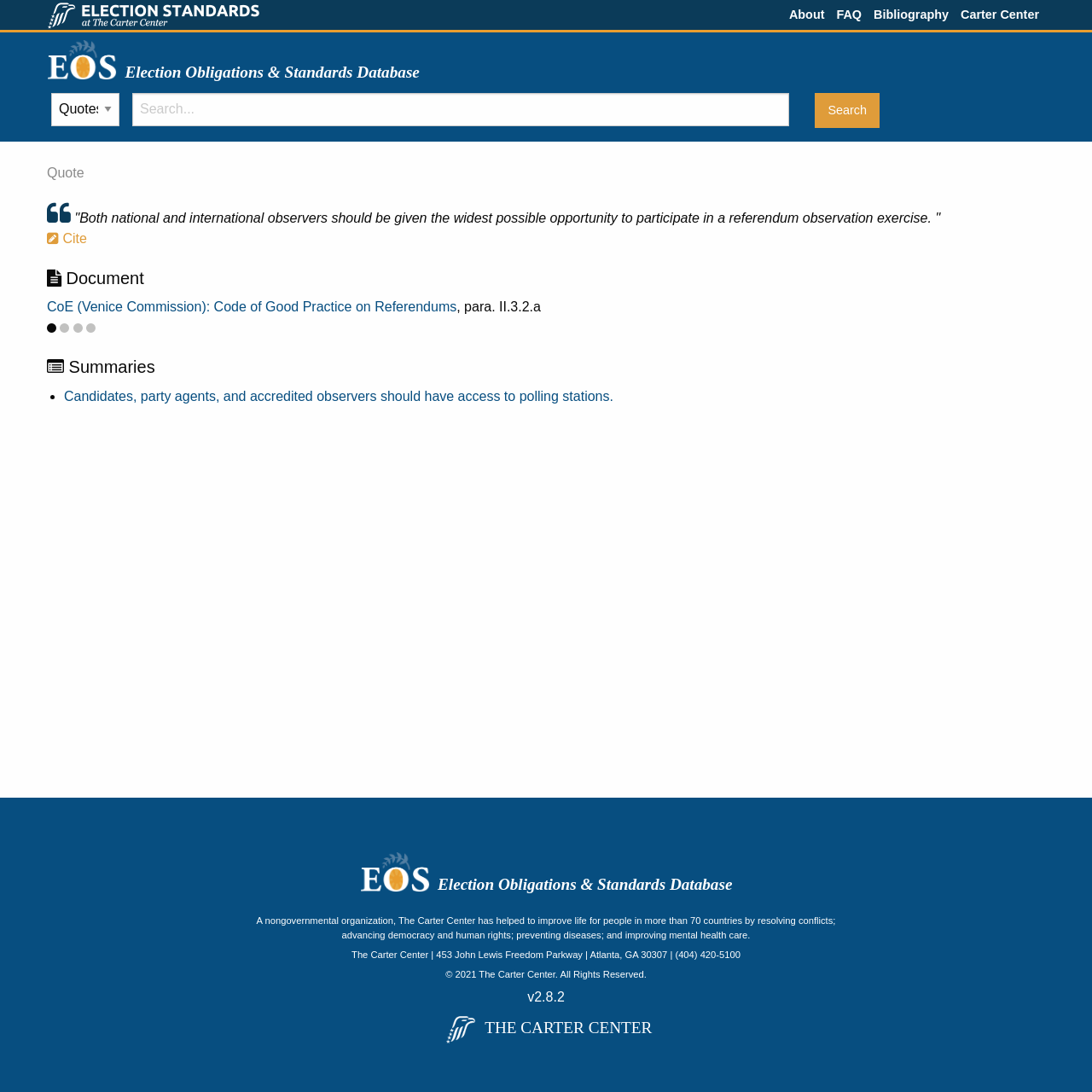Predict the bounding box coordinates of the area that should be clicked to accomplish the following instruction: "Visit the Carter Center homepage". The bounding box coordinates should consist of four float numbers between 0 and 1, i.e., [left, top, right, bottom].

[0.874, 0.005, 0.957, 0.022]